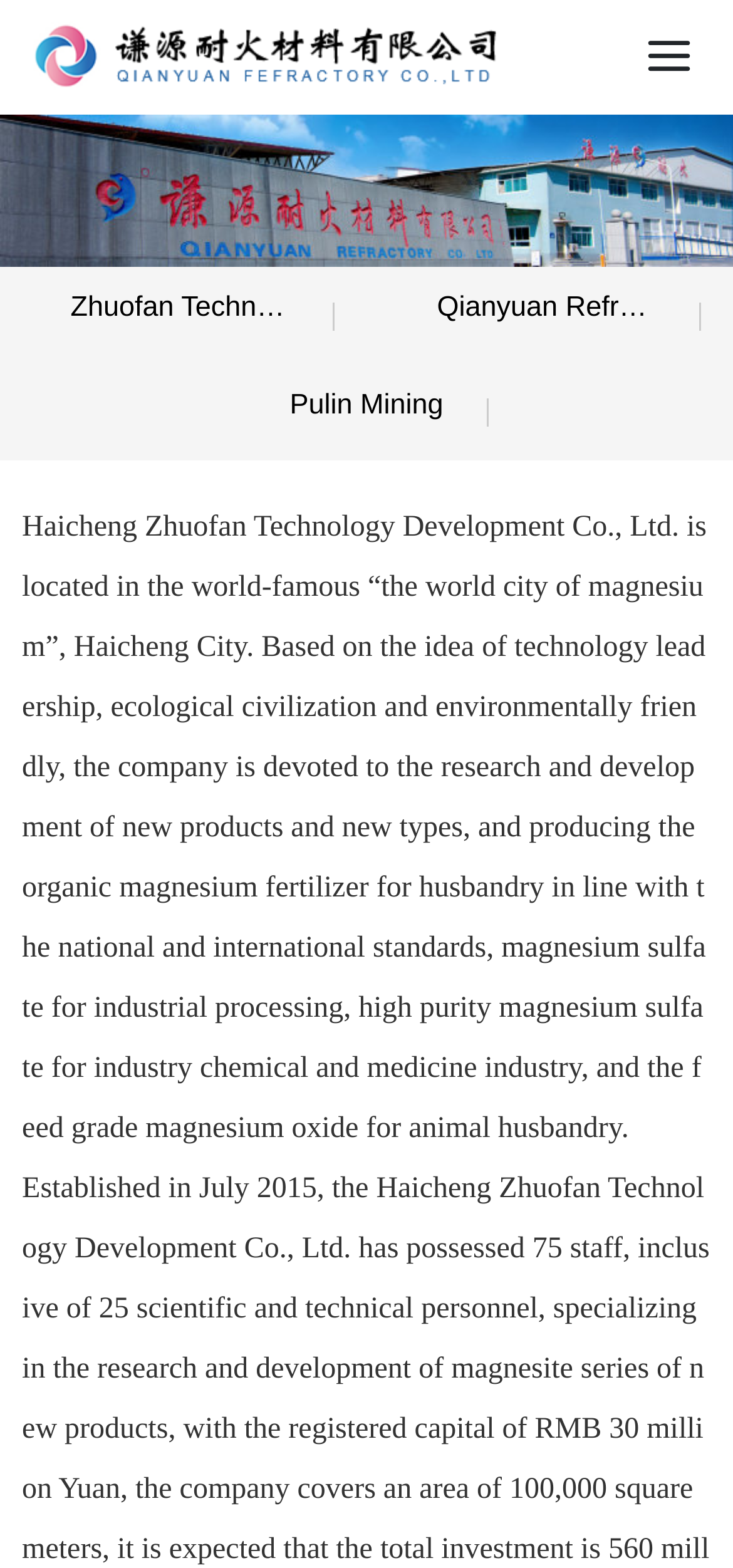Determine the bounding box coordinates for the UI element described. Format the coordinates as (top-left x, top-left y, bottom-right x, bottom-right y) and ensure all values are between 0 and 1. Element description: alt="Qianyuan Refractory" title="Qianyuan Refractory"

[0.038, 0.025, 0.679, 0.044]